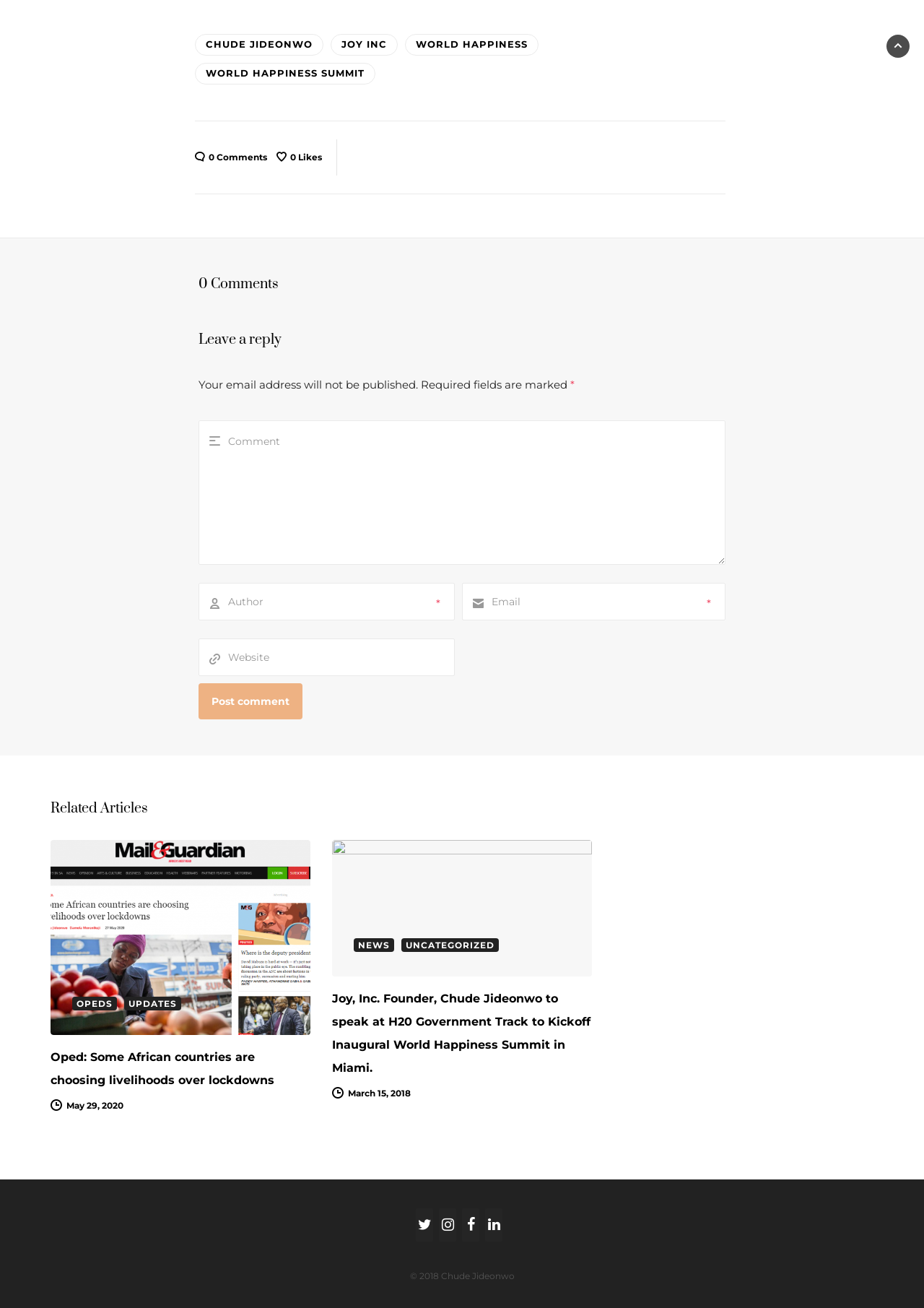Identify the bounding box coordinates of the region that needs to be clicked to carry out this instruction: "Enter your email address in the required field". Provide these coordinates as four float numbers ranging from 0 to 1, i.e., [left, top, right, bottom].

[0.215, 0.321, 0.785, 0.432]